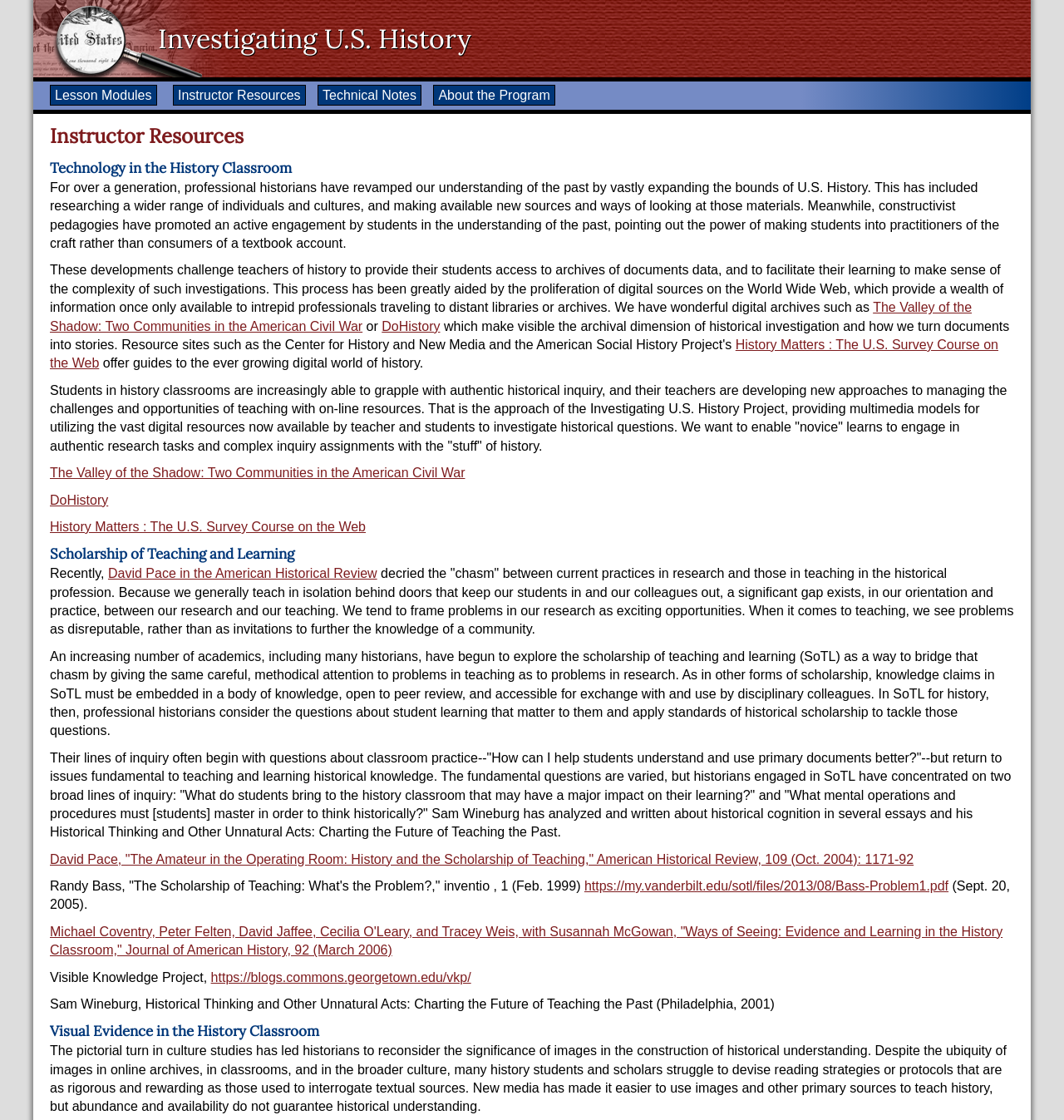Respond with a single word or phrase to the following question:
What is the main topic of this webpage?

US History